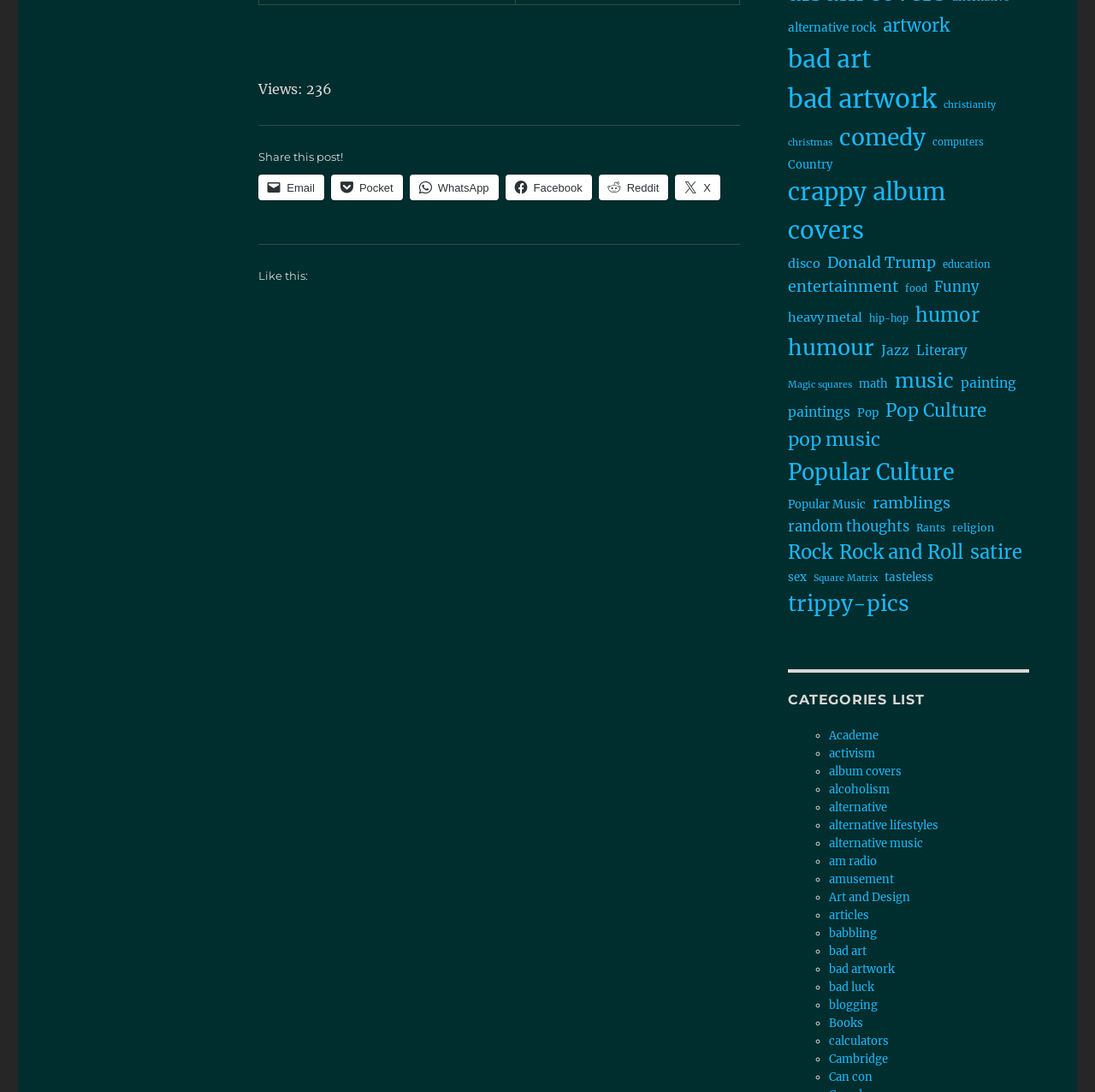Please specify the bounding box coordinates of the clickable region to carry out the following instruction: "Explore comedy posts". The coordinates should be four float numbers between 0 and 1, in the format [left, top, right, bottom].

[0.767, 0.11, 0.846, 0.143]